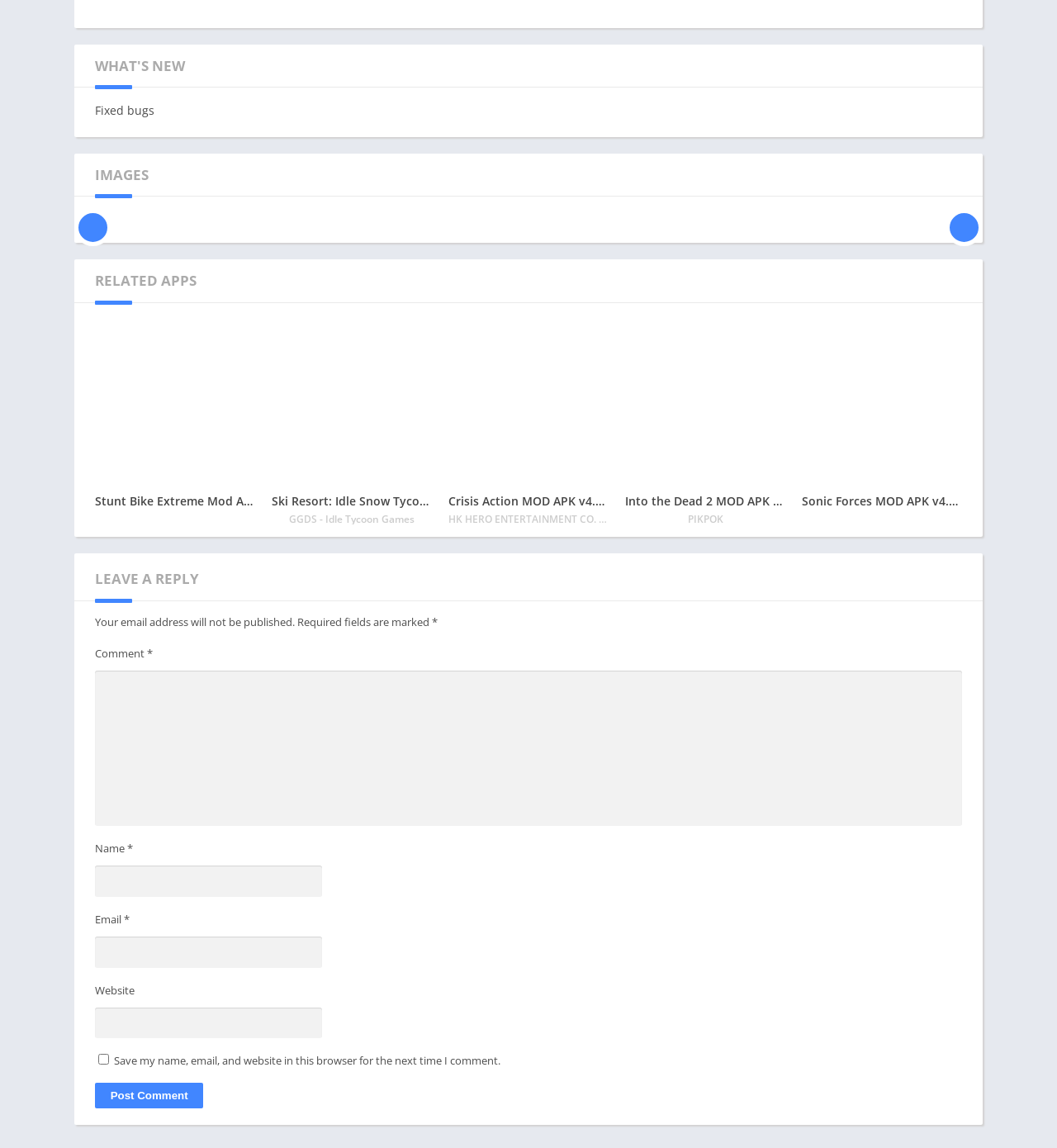Find the bounding box coordinates for the element described here: "name="submit" value="Post Comment"".

[0.09, 0.943, 0.192, 0.966]